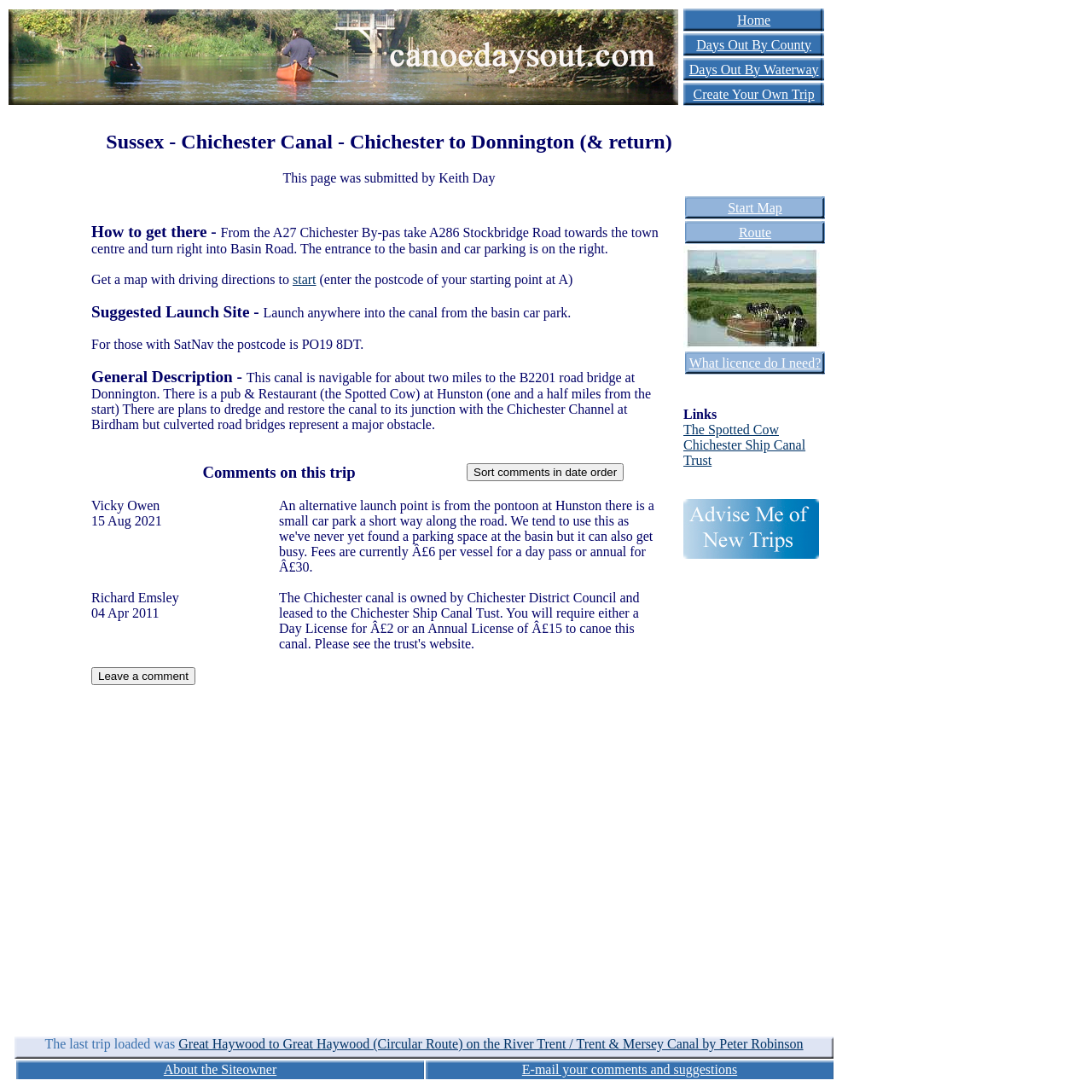Can you launch anywhere into the canal from the basin car park?
Please answer the question with as much detail as possible using the screenshot.

I found the answer by reading the text 'Launch anywhere into the canal from the basin car park.' which explicitly states that you can launch anywhere into the canal from the basin car park.